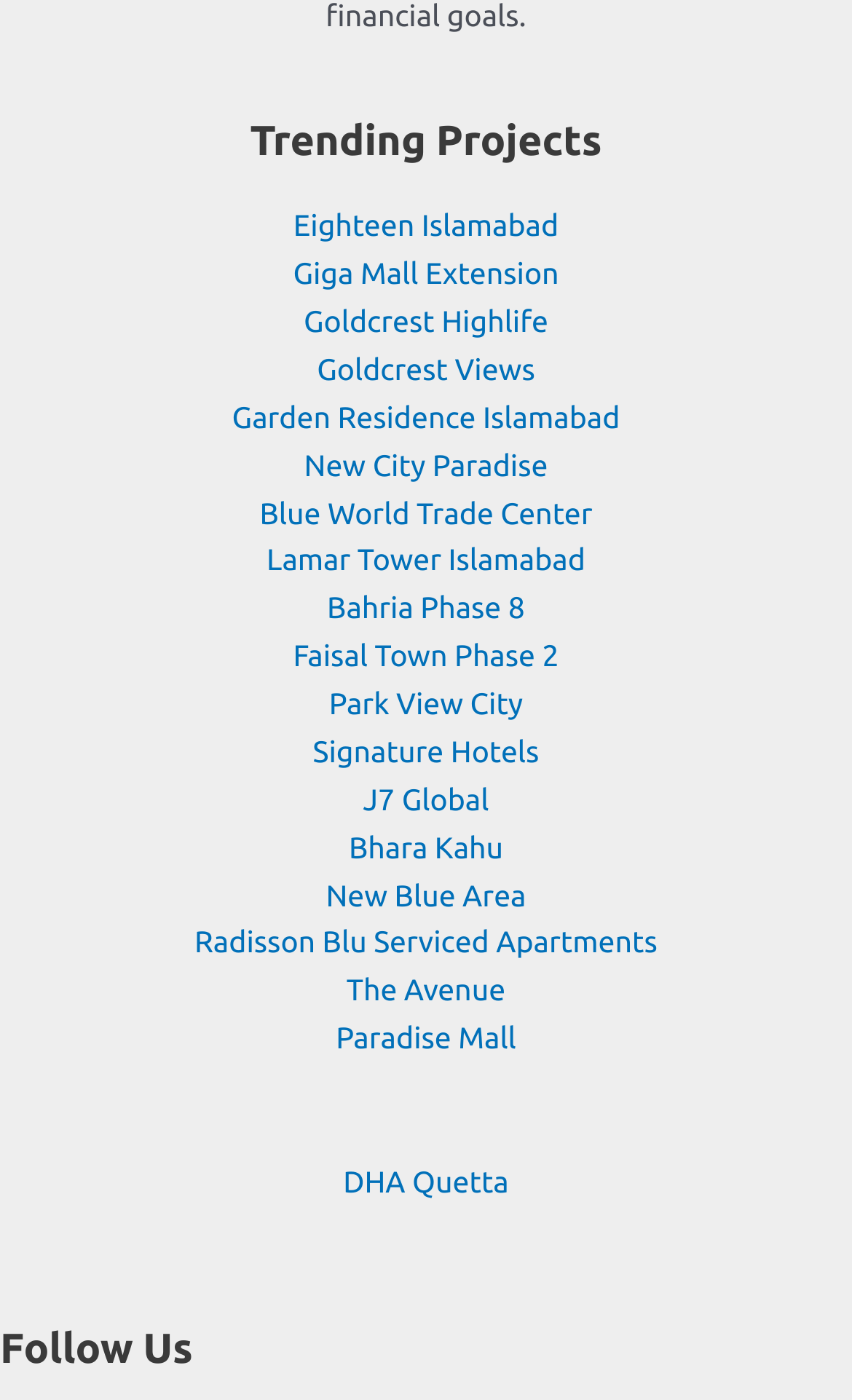How many links are in the Trending Projects section?
Look at the screenshot and respond with a single word or phrase.

15